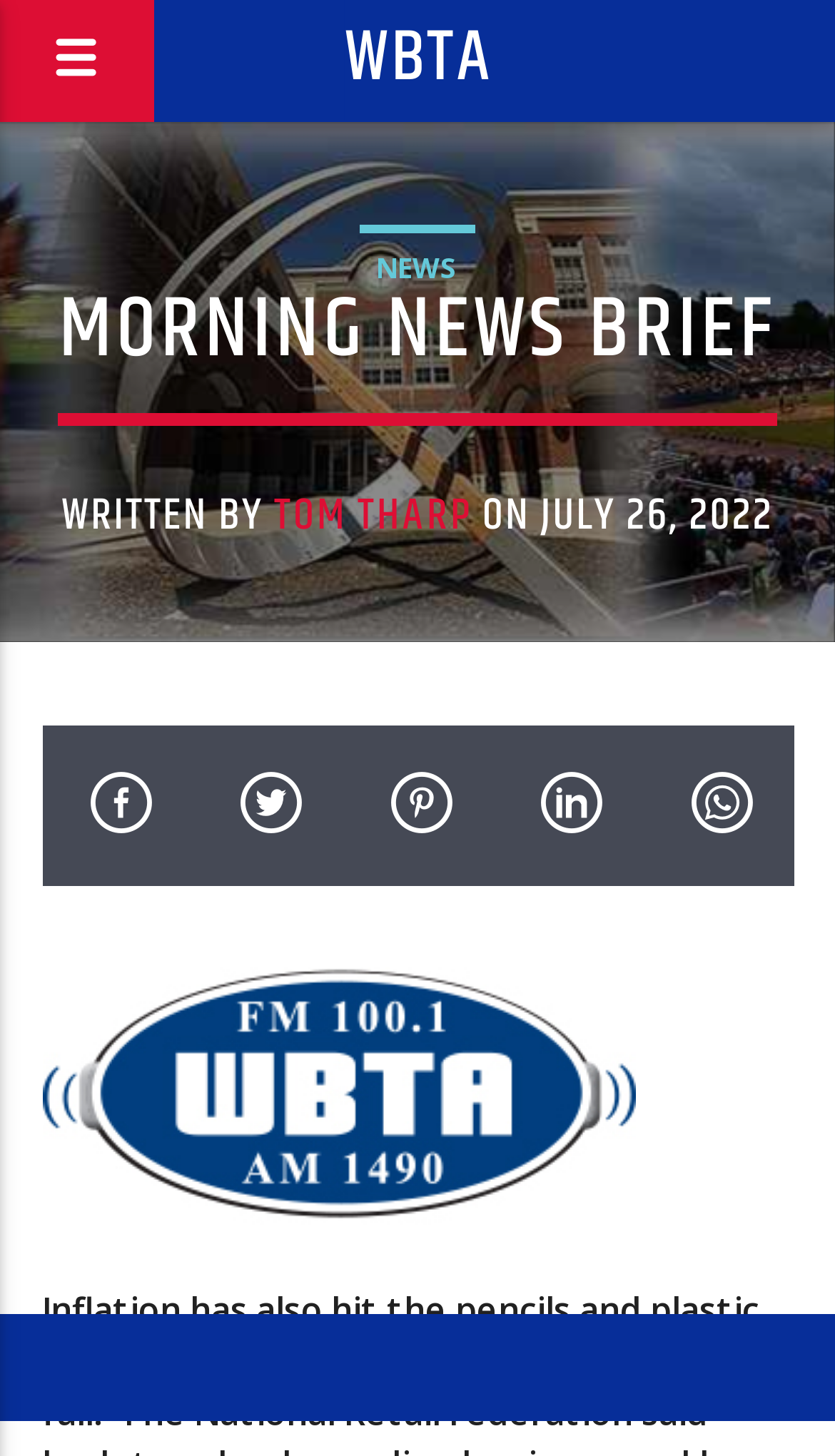What is the purpose of the textbox?
Utilize the image to construct a detailed and well-explained answer.

I inferred the purpose of the textbox by looking at the placeholder text 'Type and press enter …' and the adjacent 'Search' button, which suggests that the textbox is used for searching.